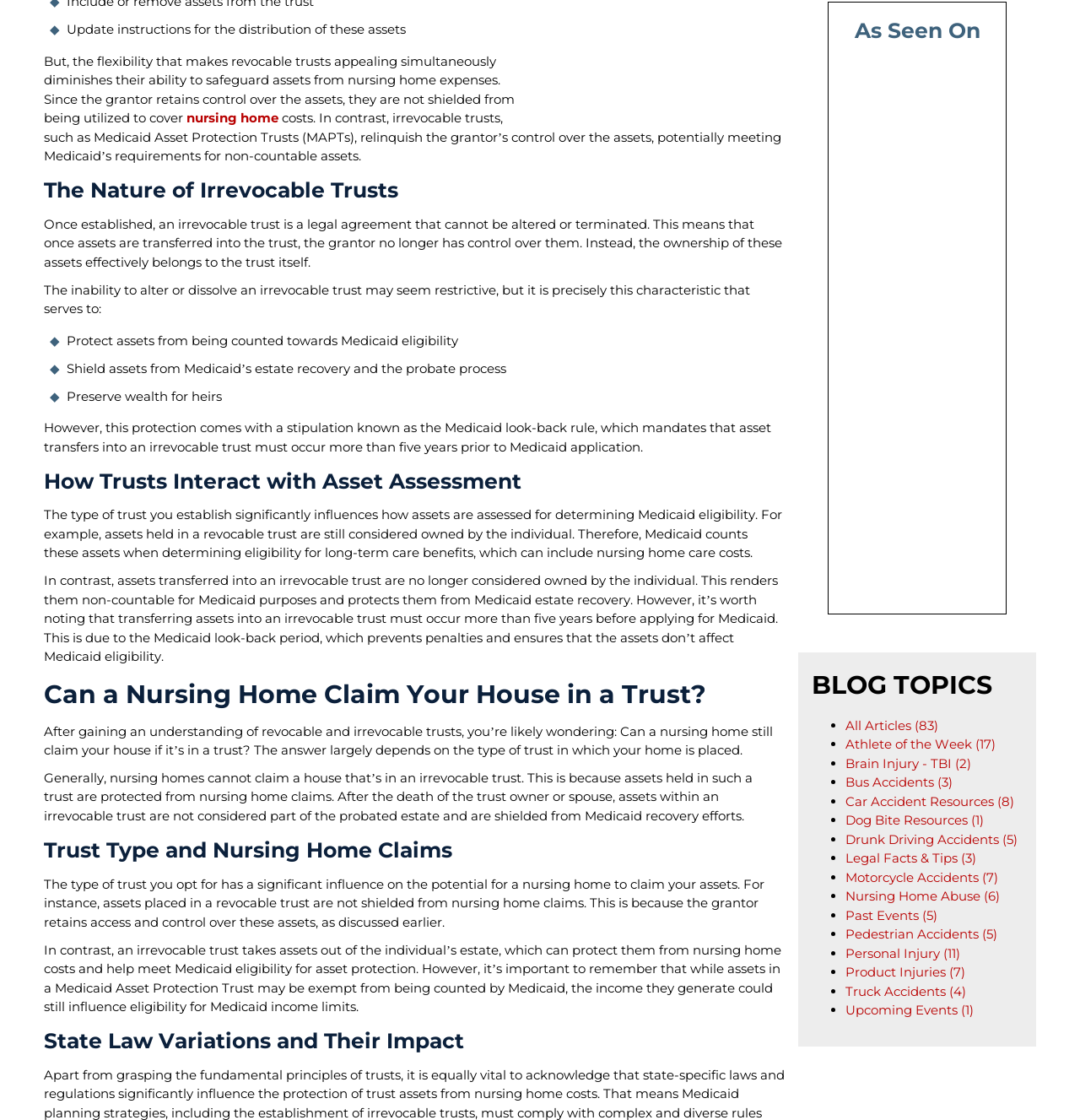Can a nursing home claim a house in an irrevocable trust?
Respond to the question with a single word or phrase according to the image.

No